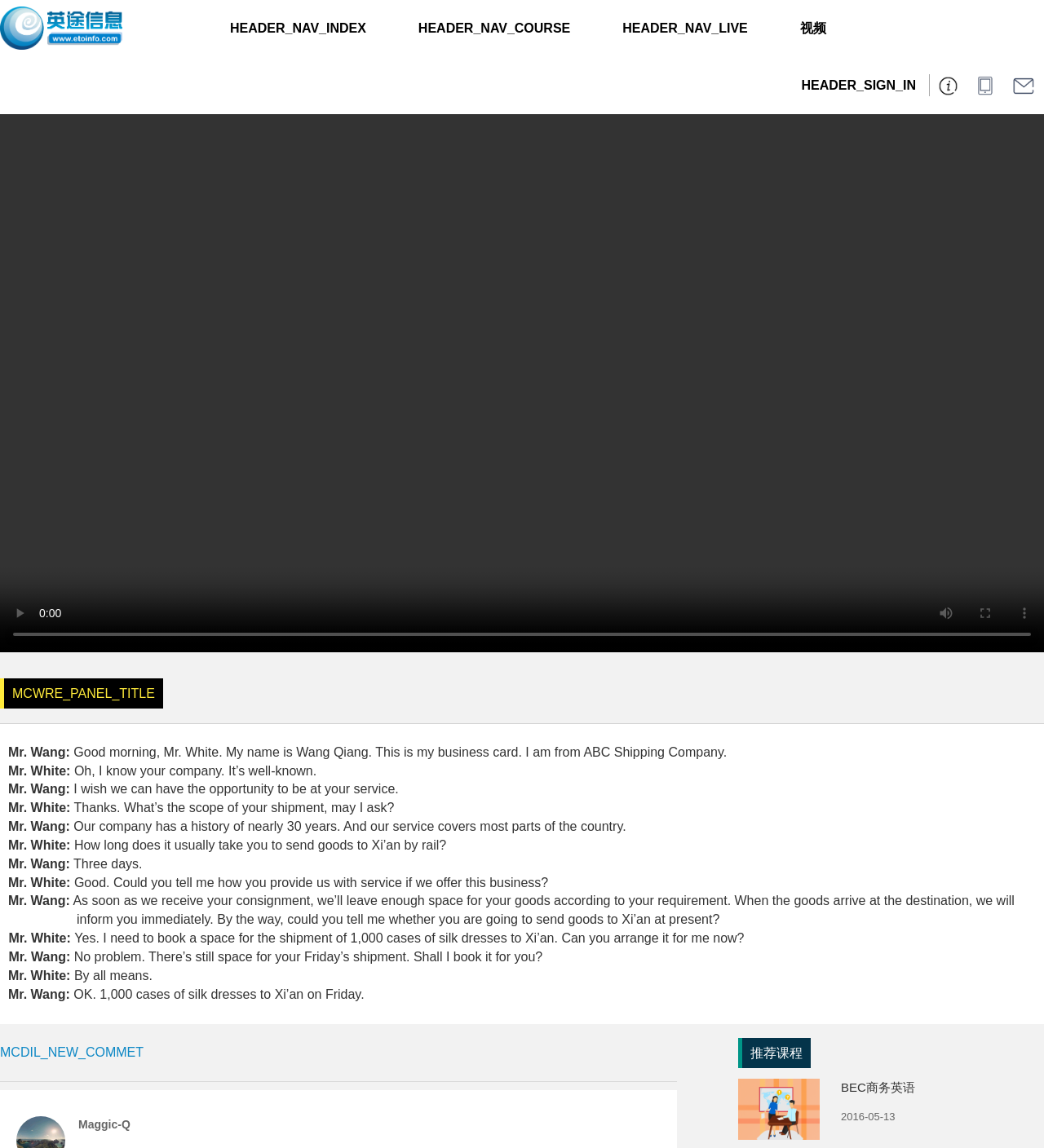Offer an in-depth caption of the entire webpage.

This webpage appears to be an online learning platform, specifically focused on business English. The top section of the page features a navigation bar with links to different sections, including "HEADER_NAV_INDEX", "HEADER_NAV_COURSE", "HEADER_NAV_LIVE", and "视频" (which means "video" in Chinese). There is also a sign-in link and a notification icon.

Below the navigation bar, there is a prominent section with a title "物流英语" (which means "Logistics English" in Chinese). This section appears to be a video player, with buttons to play, mute, and enter full-screen mode. There is also a video time scrubber and a button to show more media controls.

To the right of the video player, there is a panel with a title "MCWRE_PANEL_TITLE". Below this panel, there is a dialogue between two characters, Mr. Wang and Mr. White, discussing logistics and shipping services. The dialogue is presented in a conversational format, with each speaker's name followed by their lines.

At the bottom of the page, there are additional links and sections, including a link to "MCDIL_NEW_COMMET", a section with a title "推荐课程" (which means "Recommended Courses" in Chinese), and an image. There is also a link to "BEC商务英语" (which means "BEC Business English" in Chinese) and a date "2016-05-13".